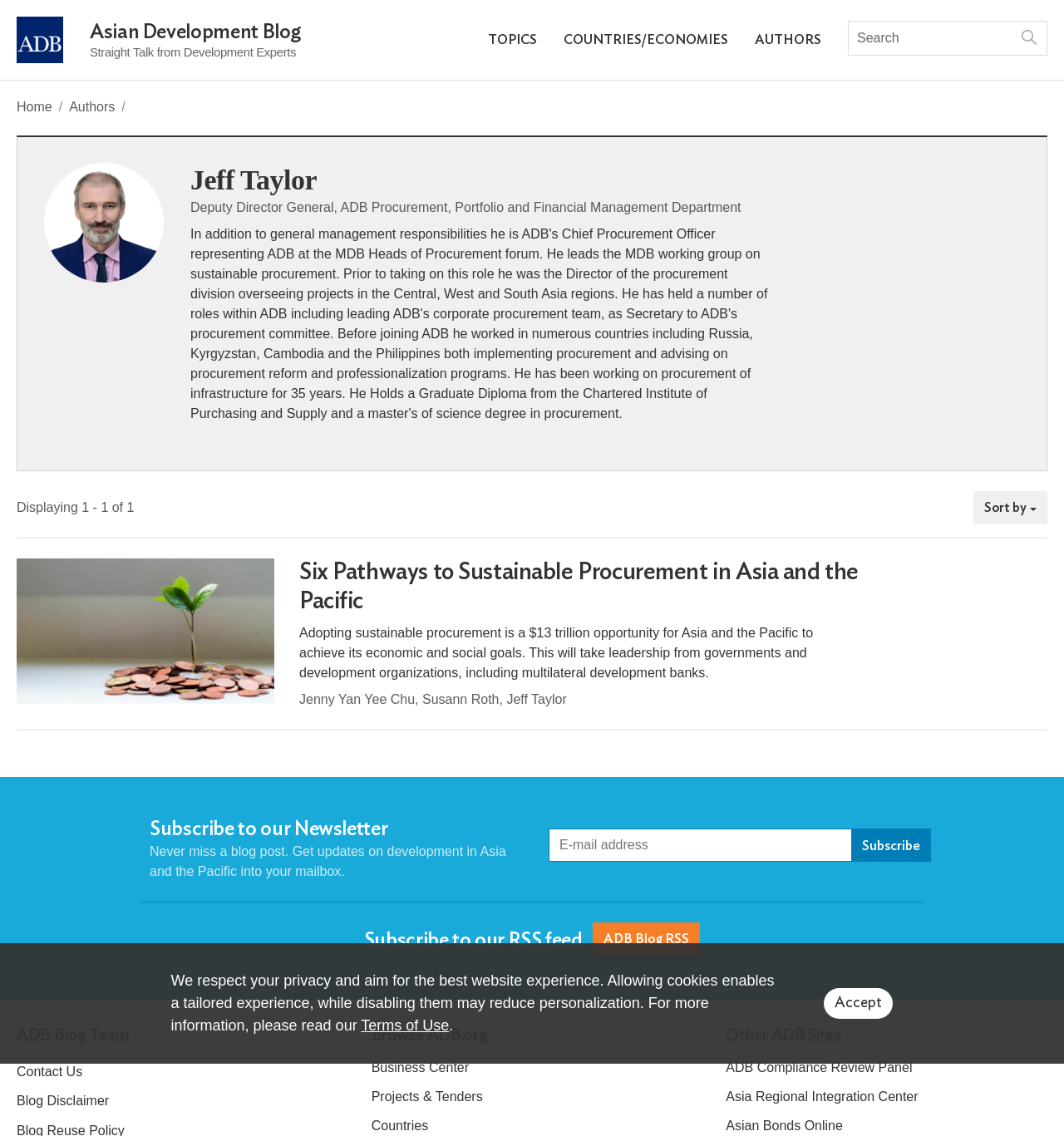With reference to the image, please provide a detailed answer to the following question: What is the purpose of the textbox at the bottom of the webpage?

The question can be answered by looking at the heading 'Subscribe to our Newsletter' and the textbox labeled 'E-mail address' which are located at the bottom of the webpage. This suggests that the purpose of the textbox is to allow users to subscribe to the newsletter.